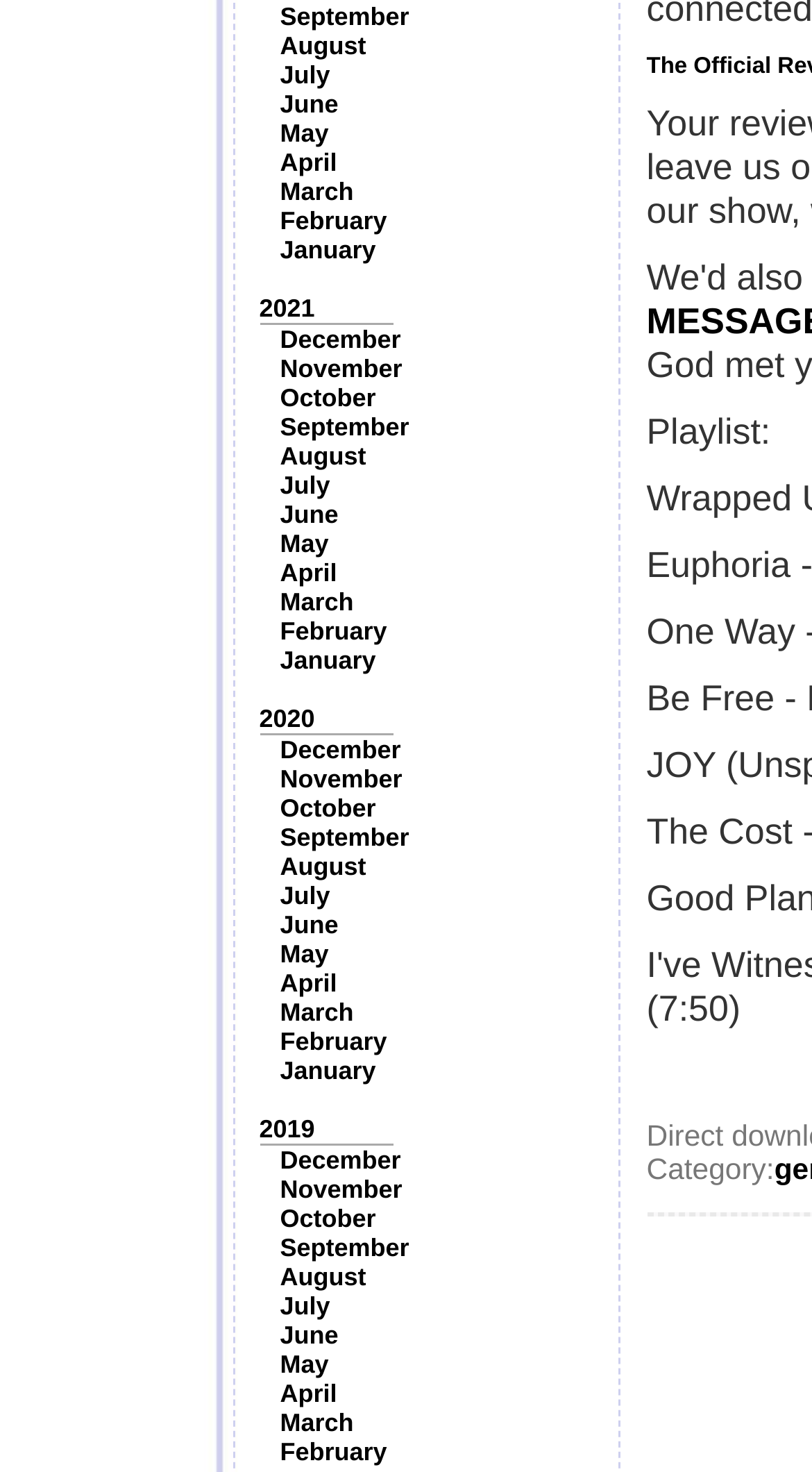What is the earliest year listed?
Provide a thorough and detailed answer to the question.

I looked at the links with year numbers and found that the earliest year listed is 2019, which is located at the bottom of the page.